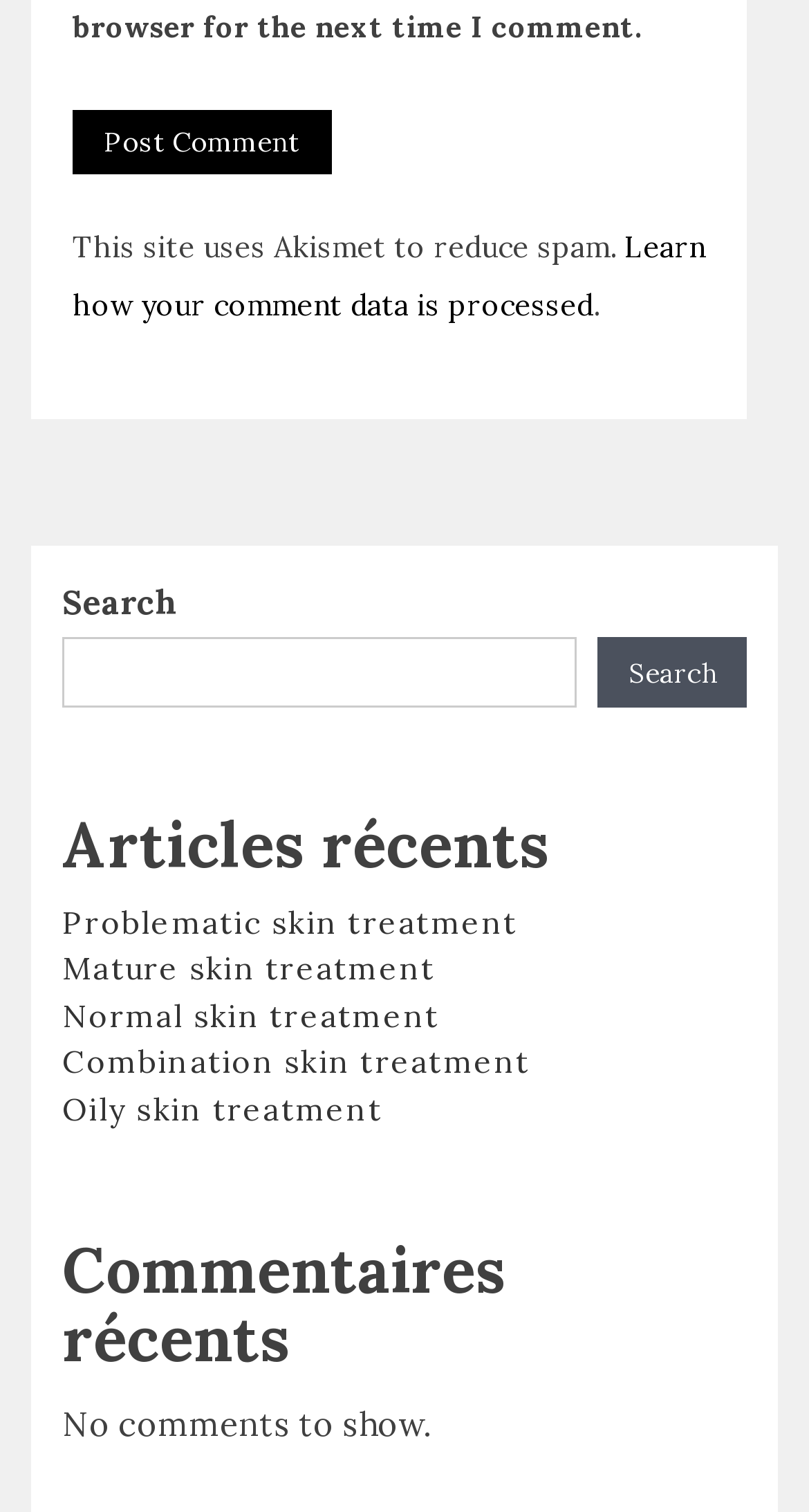Please identify the bounding box coordinates of the element that needs to be clicked to execute the following command: "Search for something". Provide the bounding box using four float numbers between 0 and 1, formatted as [left, top, right, bottom].

[0.077, 0.422, 0.713, 0.468]